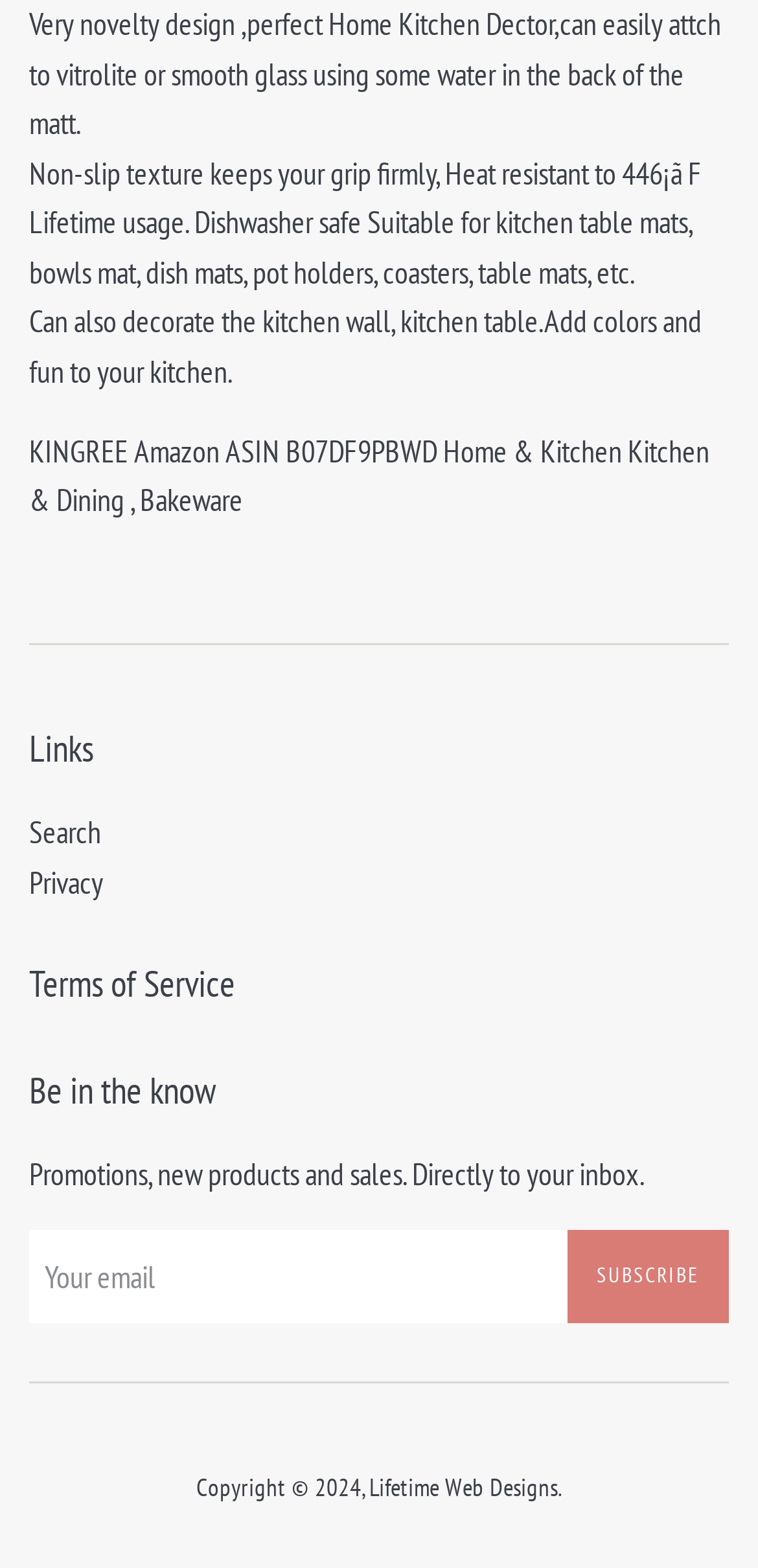What is the benefit of the product's non-slip texture?
Based on the image, give a one-word or short phrase answer.

Keeps grip firmly